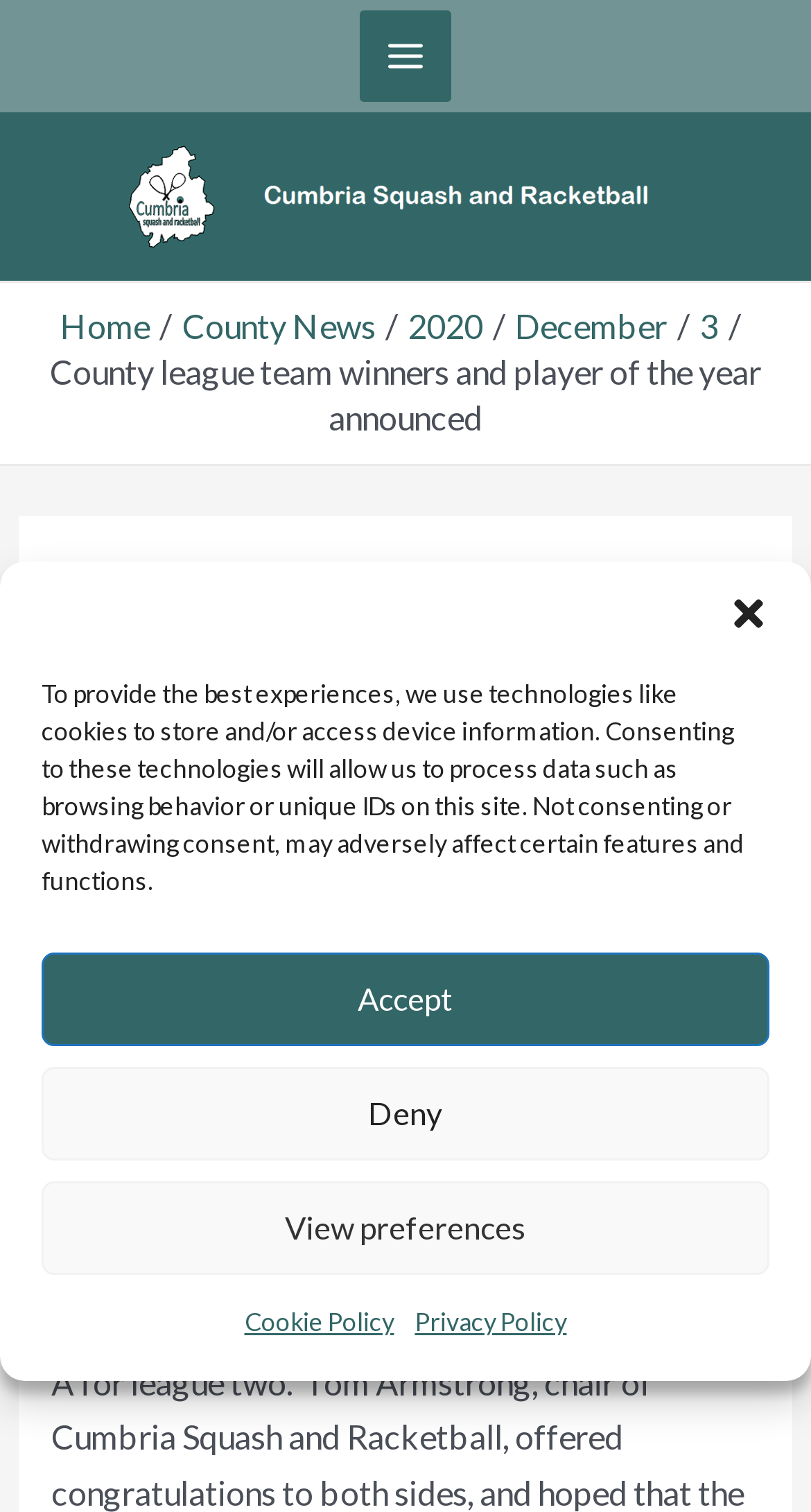Identify the bounding box coordinates for the element you need to click to achieve the following task: "Read the article". Provide the bounding box coordinates as four float numbers between 0 and 1, in the form [left, top, right, bottom].

[0.063, 0.374, 0.937, 0.502]